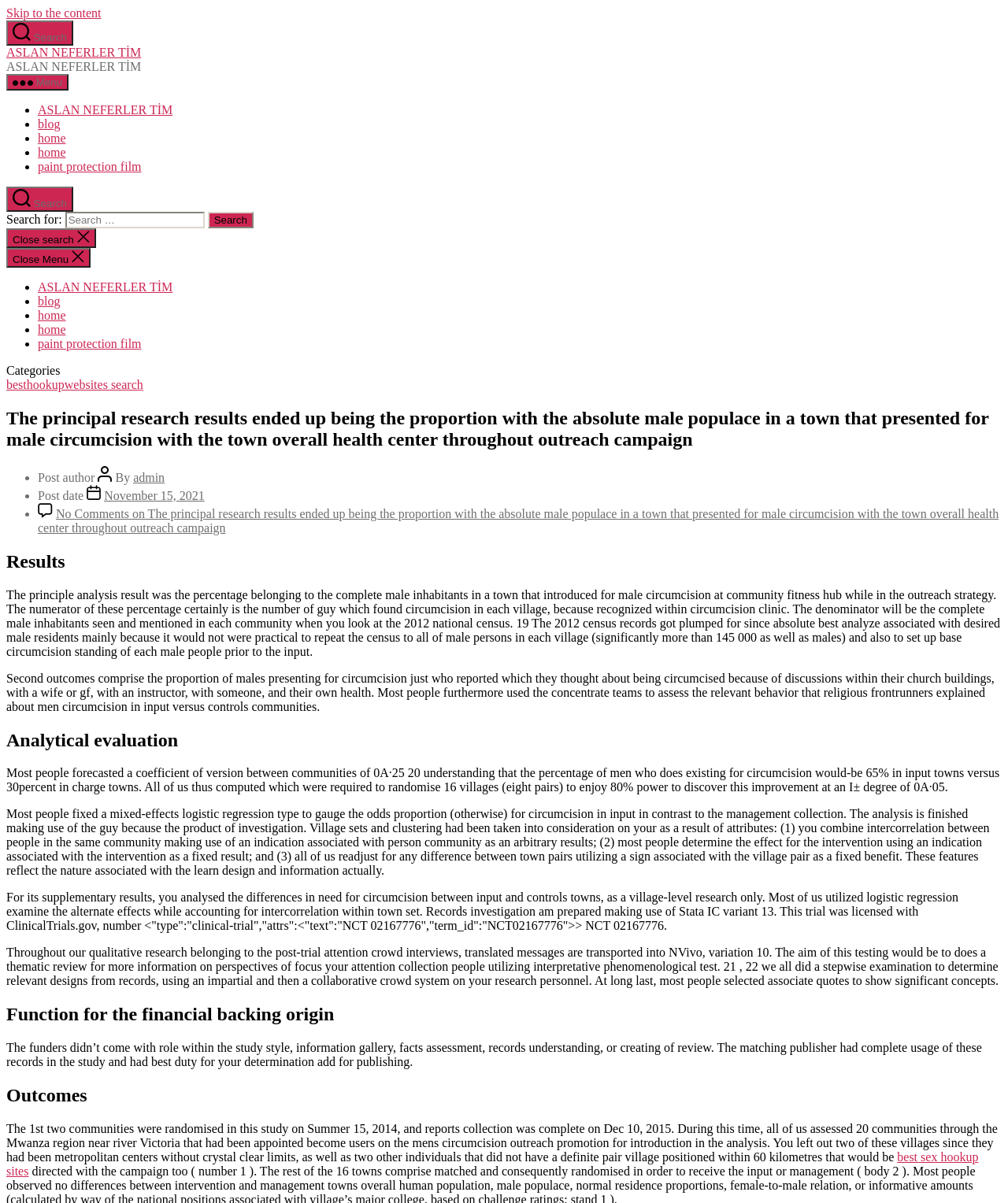Could you please study the image and provide a detailed answer to the question:
What is the date of the research?

The date of the research is mentioned as November 15, 2021, which is the date when the research was published or presented, as indicated in the webpage.